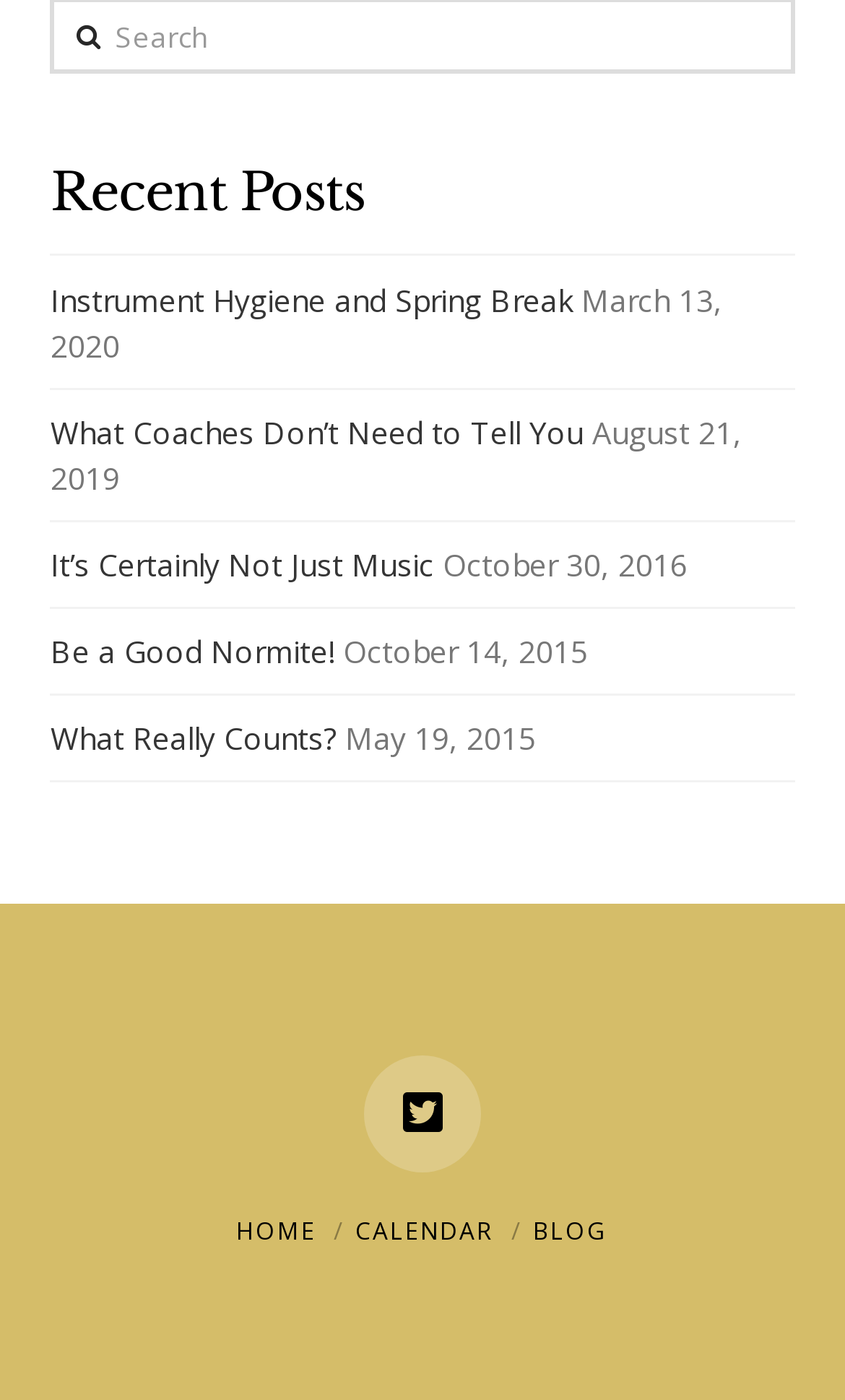Identify the bounding box coordinates of the part that should be clicked to carry out this instruction: "go to HOME".

[0.28, 0.868, 0.374, 0.891]